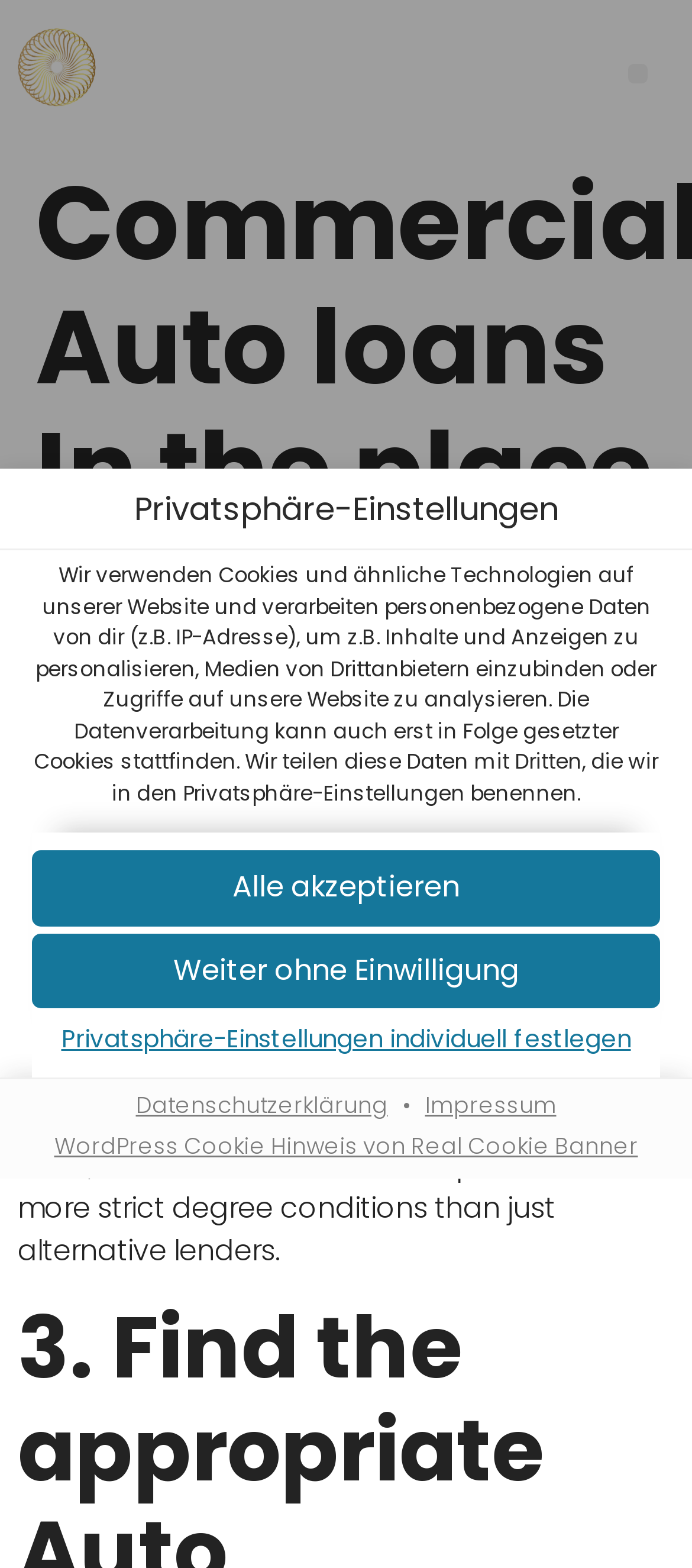Illustrate the webpage's structure and main components comprehensively.

The webpage is about commercial auto loans, with a focus on personal assurance. At the top, there is a dialog box titled "Privatsphäre-Einstellungen" (Privacy Settings) that occupies most of the screen. This dialog box contains a heading with the same title, followed by a block of text that explains how the website uses cookies and processes personal data. The text is divided into two paragraphs, with the first paragraph describing the data processing and the second paragraph explaining the user's rights regarding data processing.

Below the text, there are three buttons: "Alle akzeptieren" (Accept All), "Weiter ohne Einwilligung" (Continue Without Consent), and "Privatsphäre-Einstellungen individuell festlegen" (Set Privacy Settings Individually). These buttons are aligned horizontally and take up the full width of the dialog box.

To the right of the dialog box's heading, there is a link "Zu Einwilligungsoptionen springen" (Jump to Consent Options). Below the text, there are two more links: "Datenschutzerklärung" (Privacy Policy) and "Impressum" (Imprint). These links are aligned horizontally and are separated by a bullet point.

At the bottom of the dialog box, there is a link "WordPress Cookie Hinweis von Real Cookie Banner" (WordPress Cookie Notice from Real Cookie Banner). Additionally, there is a message stating that users under 16 years old are not allowed to consent to the service and should ask their parents or guardians for permission.

The webpage does not appear to have any images, and the focus is on the dialog box with its explanatory text and buttons.